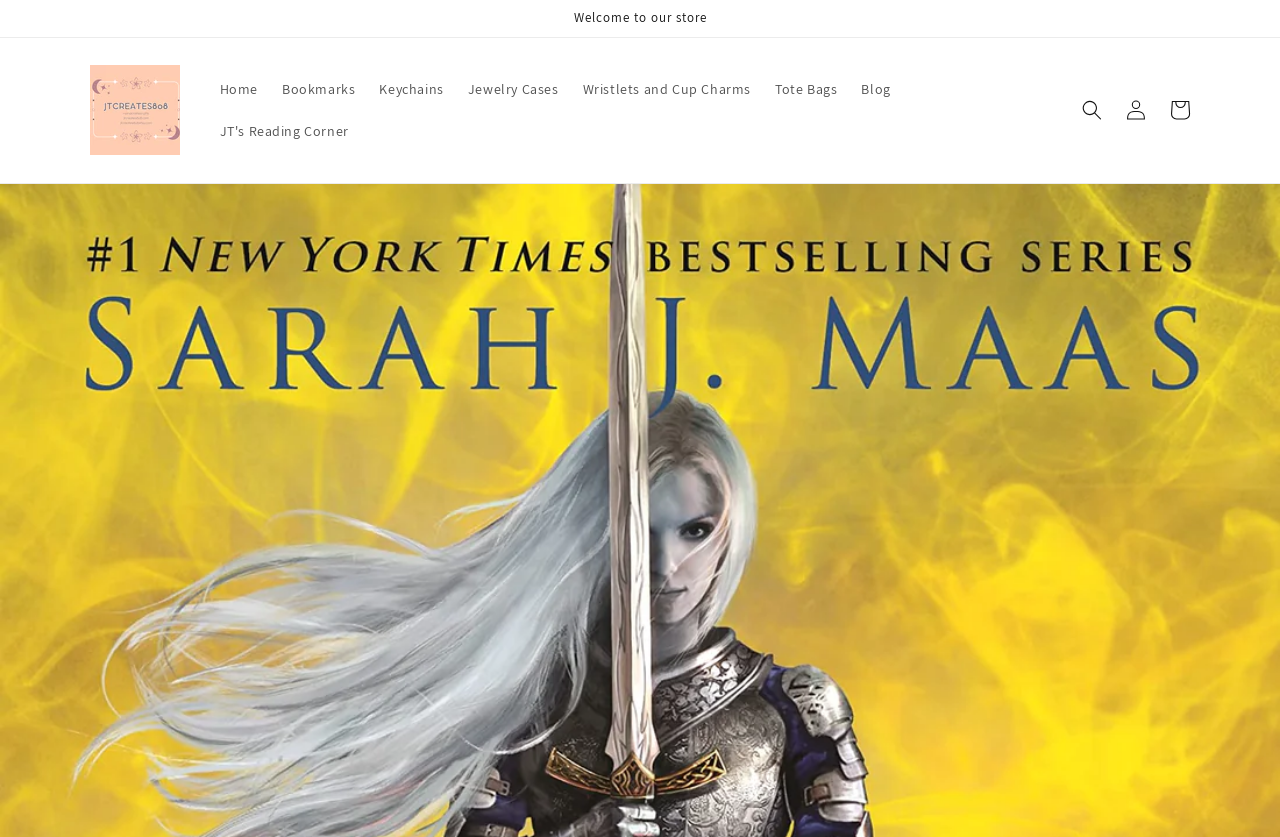Predict the bounding box for the UI component with the following description: "Wristlets and Cup Charms".

[0.446, 0.081, 0.596, 0.132]